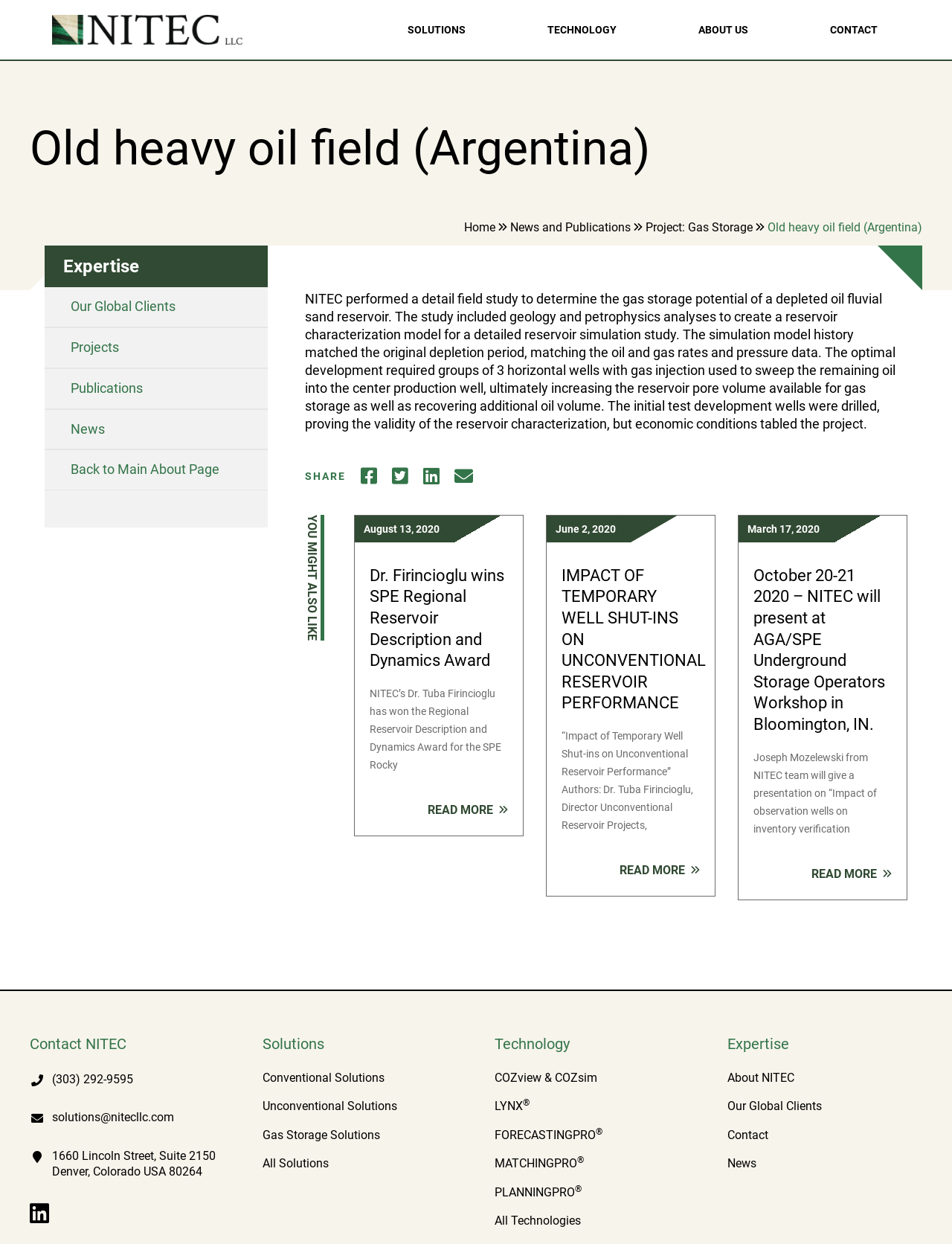Please determine the bounding box coordinates of the element to click in order to execute the following instruction: "View the details of Über LONGi". The coordinates should be four float numbers between 0 and 1, specified as [left, top, right, bottom].

None